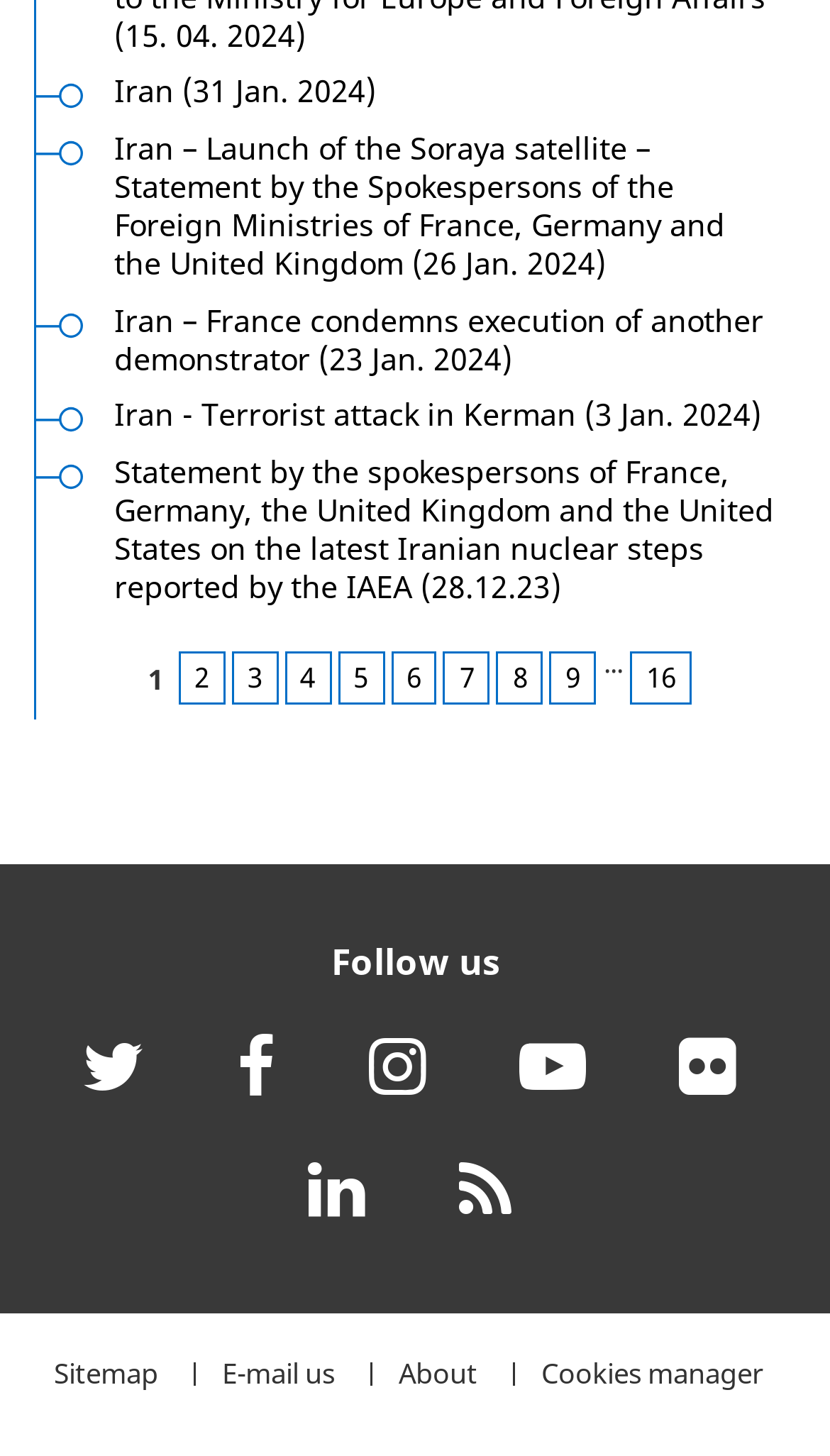Locate the bounding box coordinates of the UI element described by: "2". Provide the coordinates as four float numbers between 0 and 1, formatted as [left, top, right, bottom].

[0.215, 0.447, 0.271, 0.483]